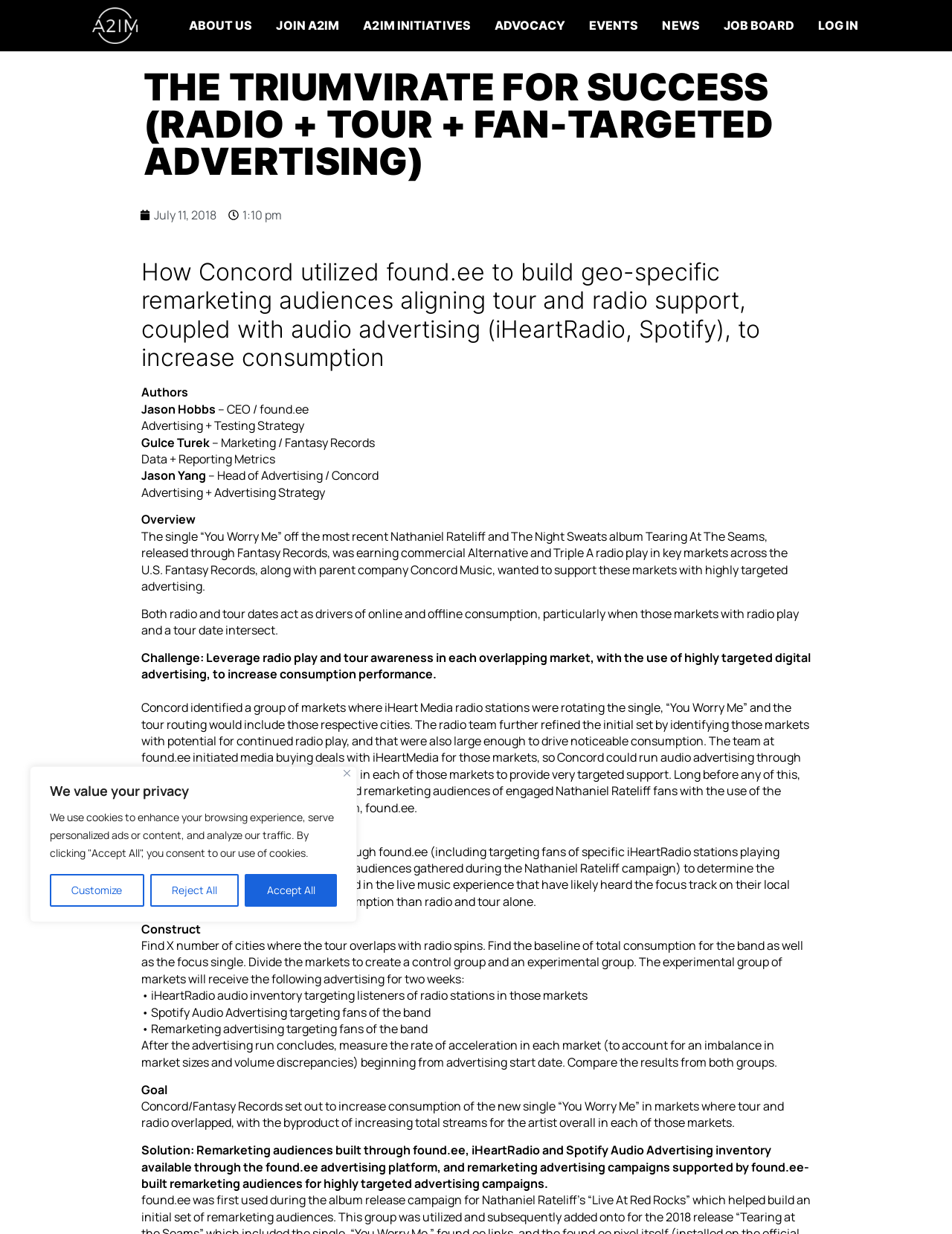Extract the primary headline from the webpage and present its text.

THE TRIUMVIRATE FOR SUCCESS (RADIO + TOUR + FAN-TARGETED ADVERTISING)